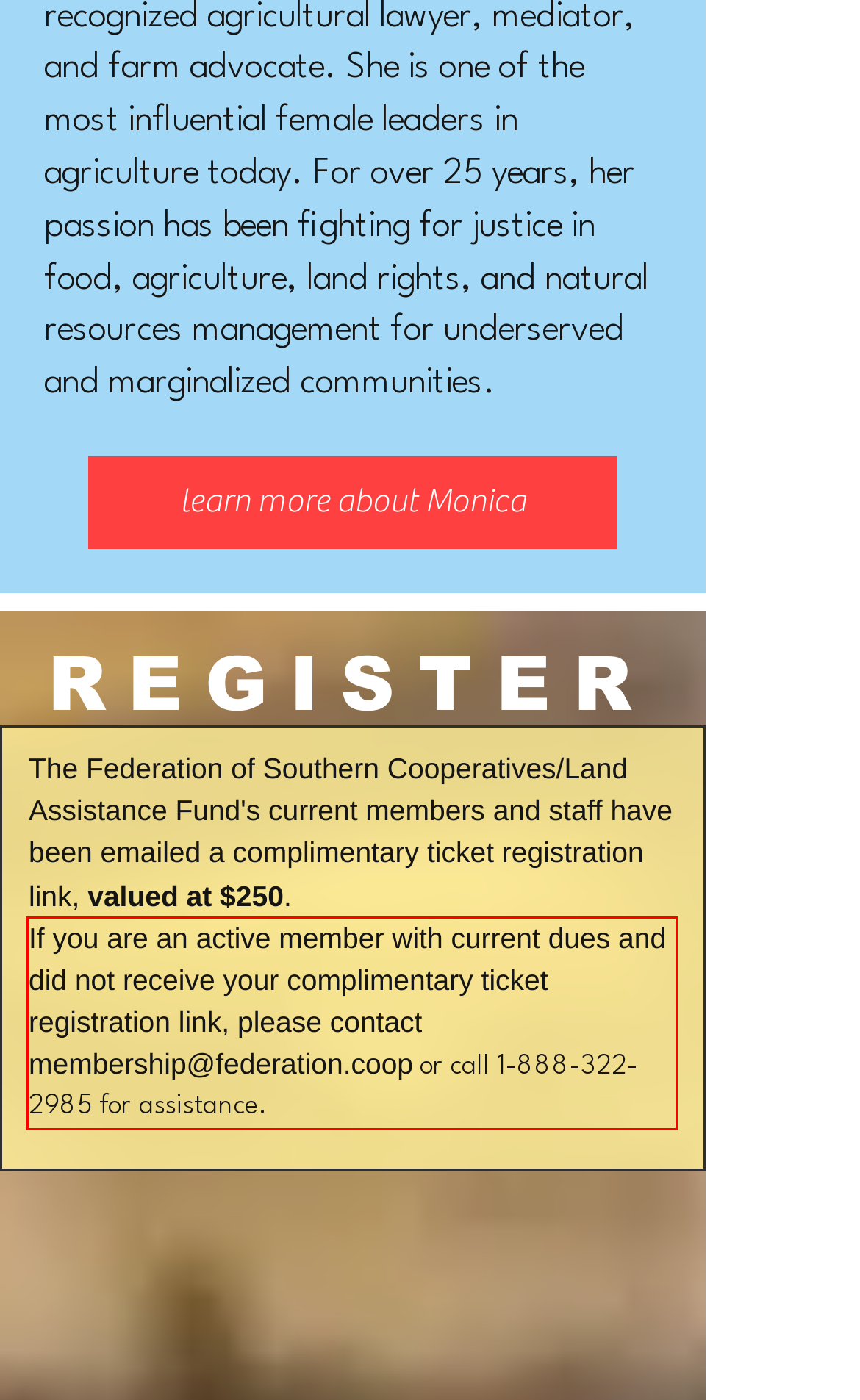Please analyze the provided webpage screenshot and perform OCR to extract the text content from the red rectangle bounding box.

If you are an active member with current dues and did not receive your complimentary ticket registration link, please contact membership@federation.coop or call 1-888-322-2985 for assistance.